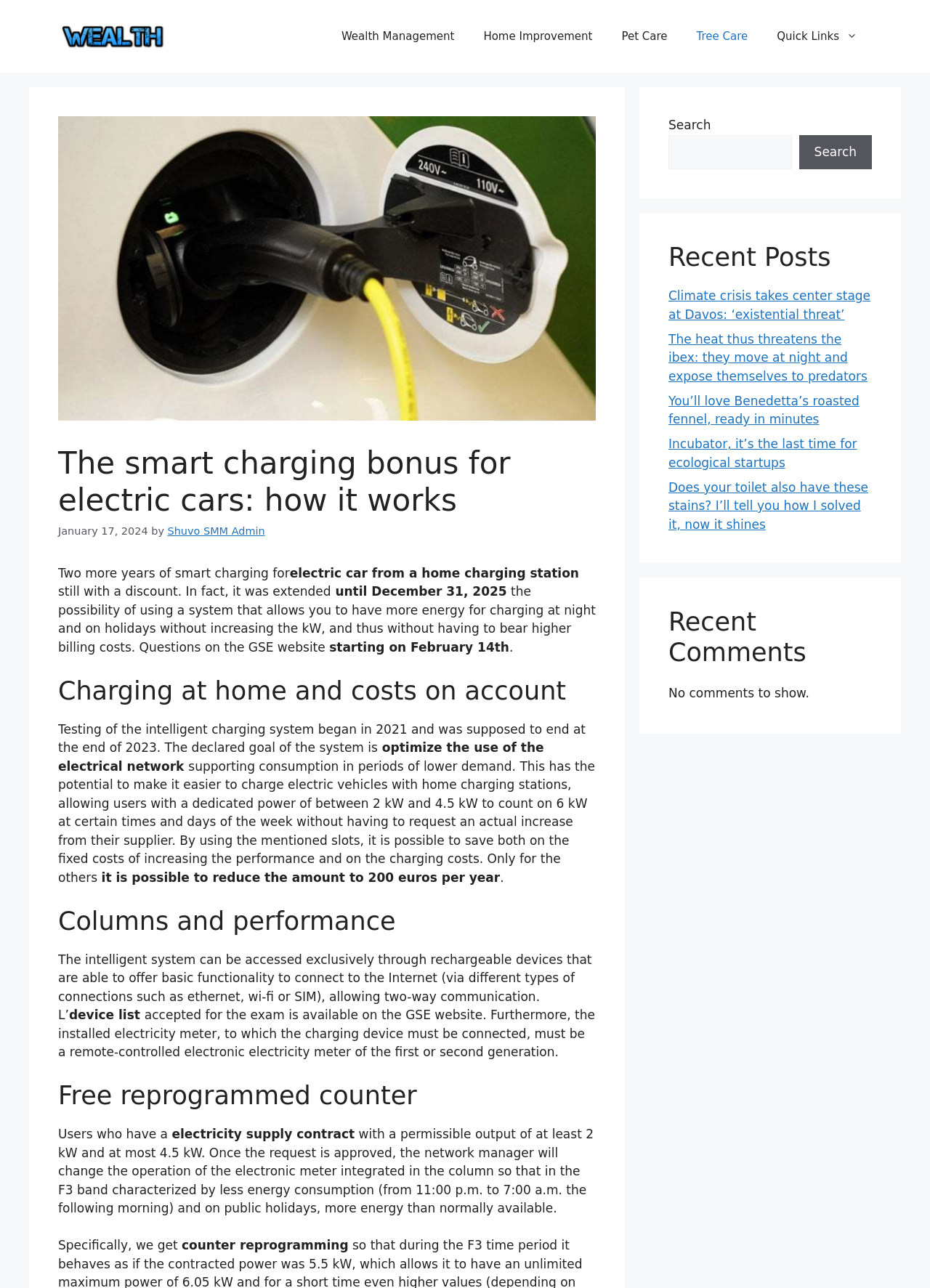Determine the coordinates of the bounding box that should be clicked to complete the instruction: "Read the article 'The smart charging bonus for electric cars: how it works'". The coordinates should be represented by four float numbers between 0 and 1: [left, top, right, bottom].

[0.062, 0.346, 0.641, 0.403]